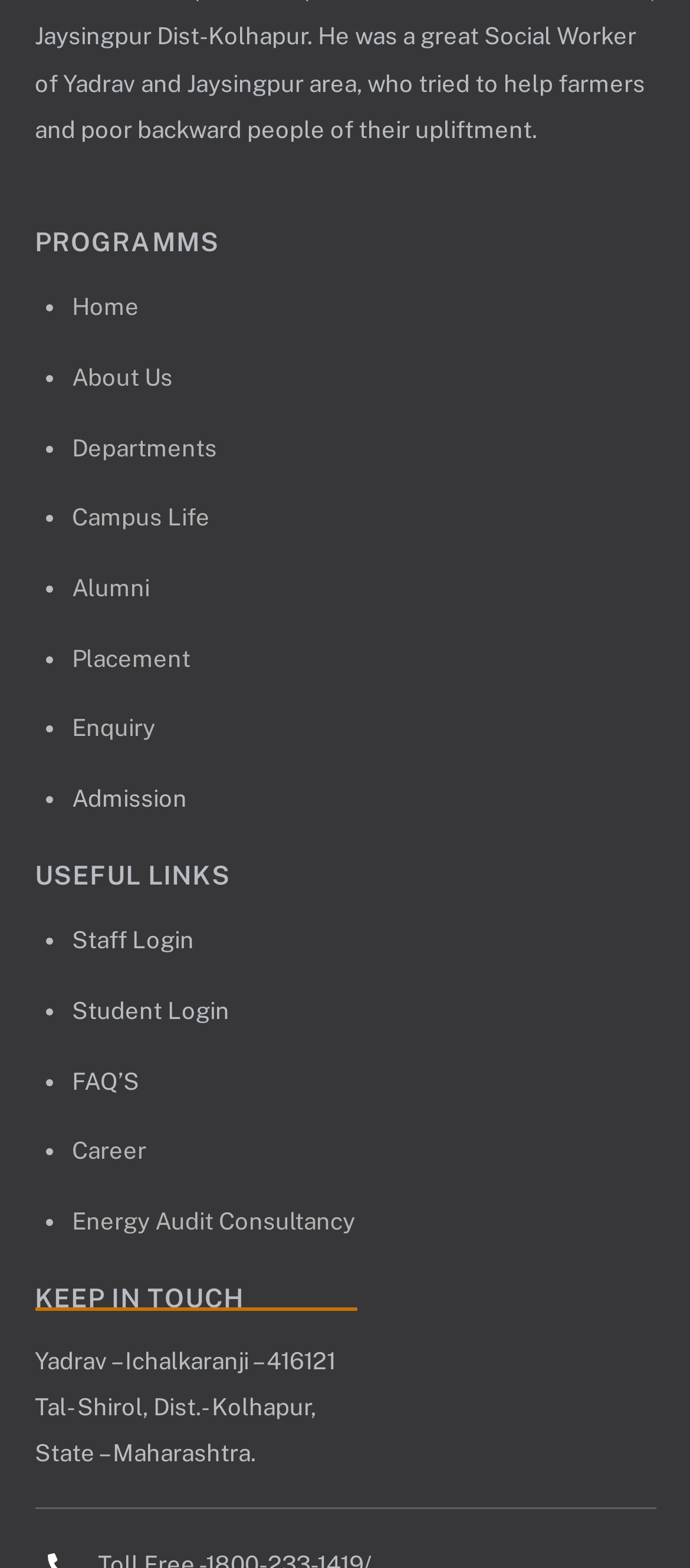Please respond in a single word or phrase: 
What is the address of the institution?

Yadrav – Ichalkaranji – 416121